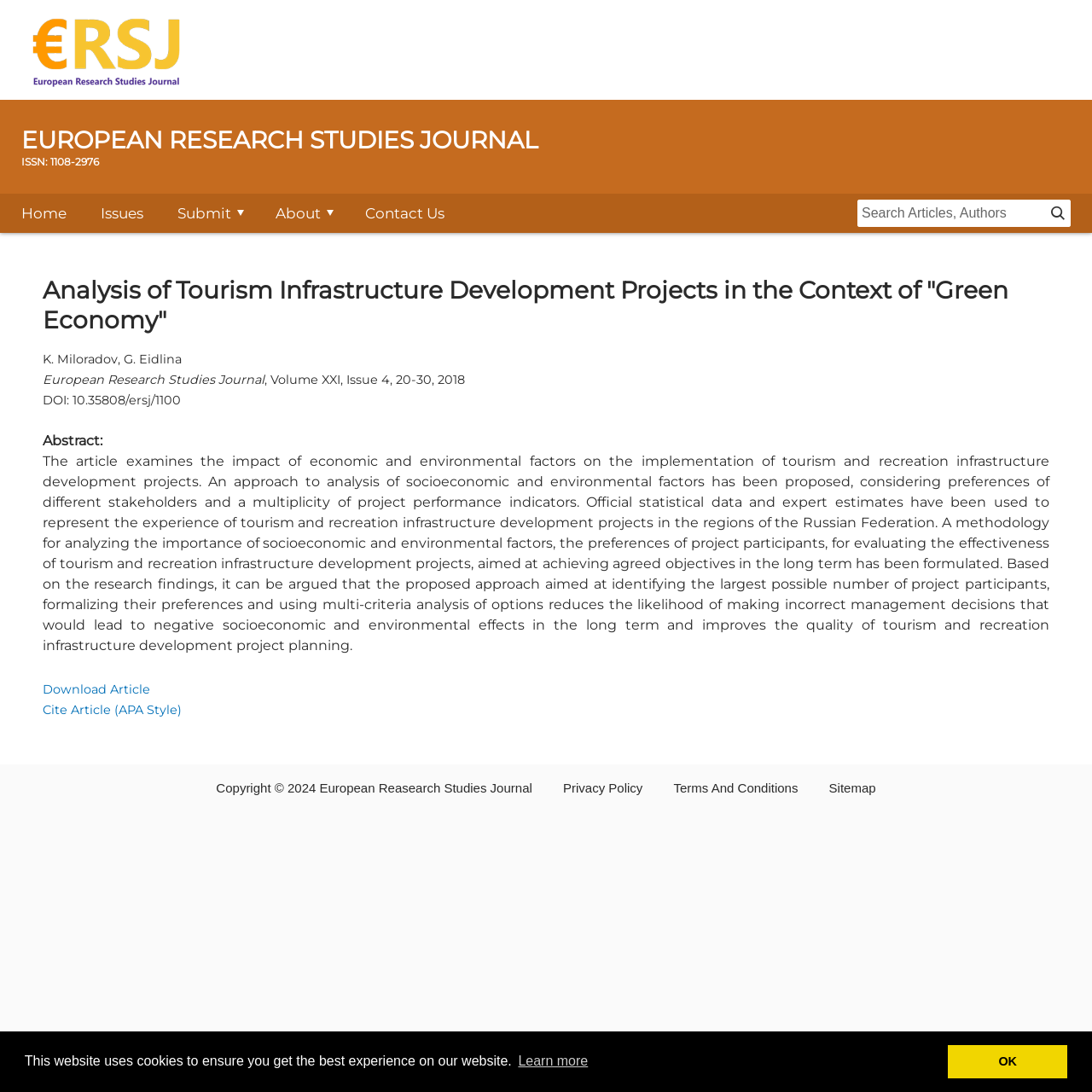What is the name of the journal?
Please give a detailed and thorough answer to the question, covering all relevant points.

The name of the journal can be found in the top-left corner of the webpage, where it is written in a large font size. It is also mentioned in the URL of the webpage.